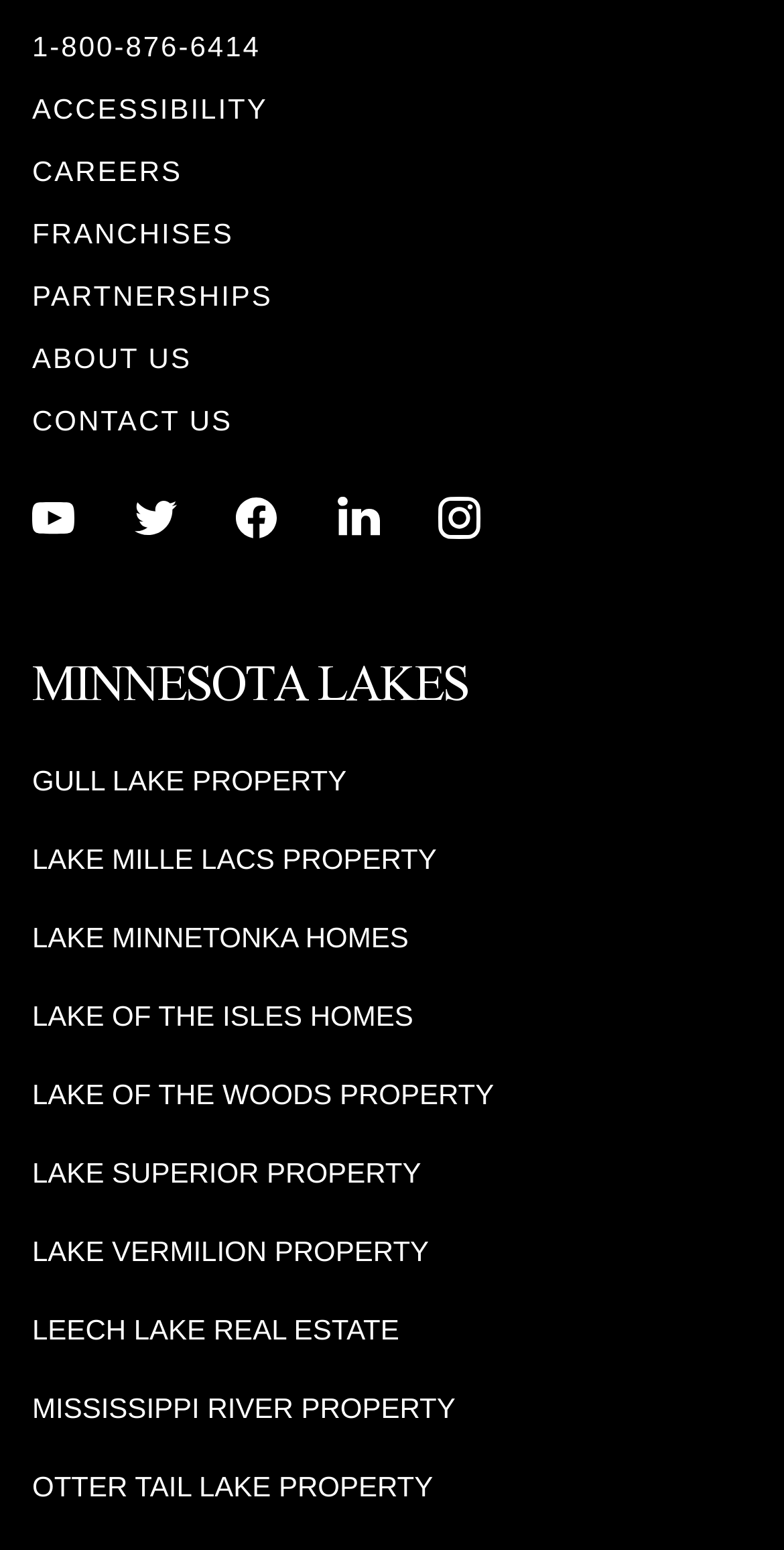Locate the bounding box coordinates of the clickable region necessary to complete the following instruction: "Learn about accessibility". Provide the coordinates in the format of four float numbers between 0 and 1, i.e., [left, top, right, bottom].

[0.041, 0.057, 0.342, 0.084]